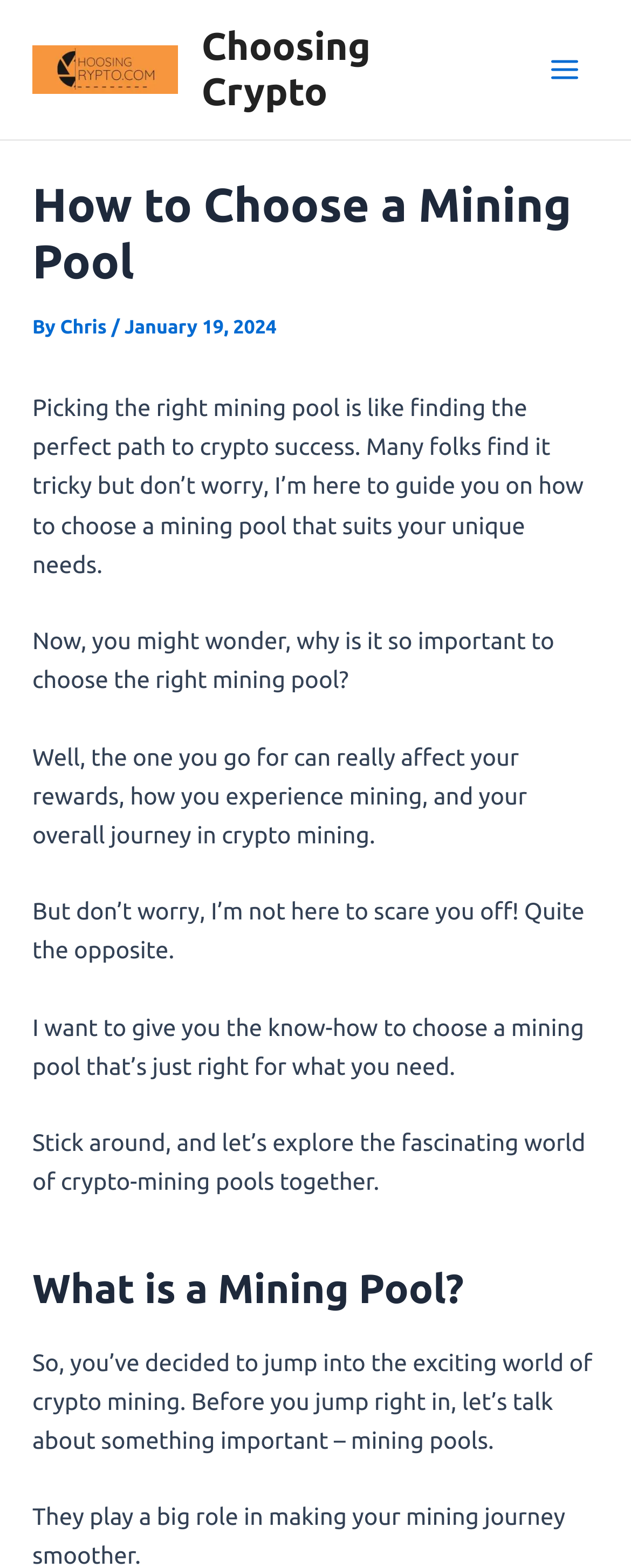What is the purpose of the article?
From the details in the image, provide a complete and detailed answer to the question.

The purpose of the article is to guide the reader on how to choose a mining pool that suits their unique needs, as stated in the introductory paragraphs.